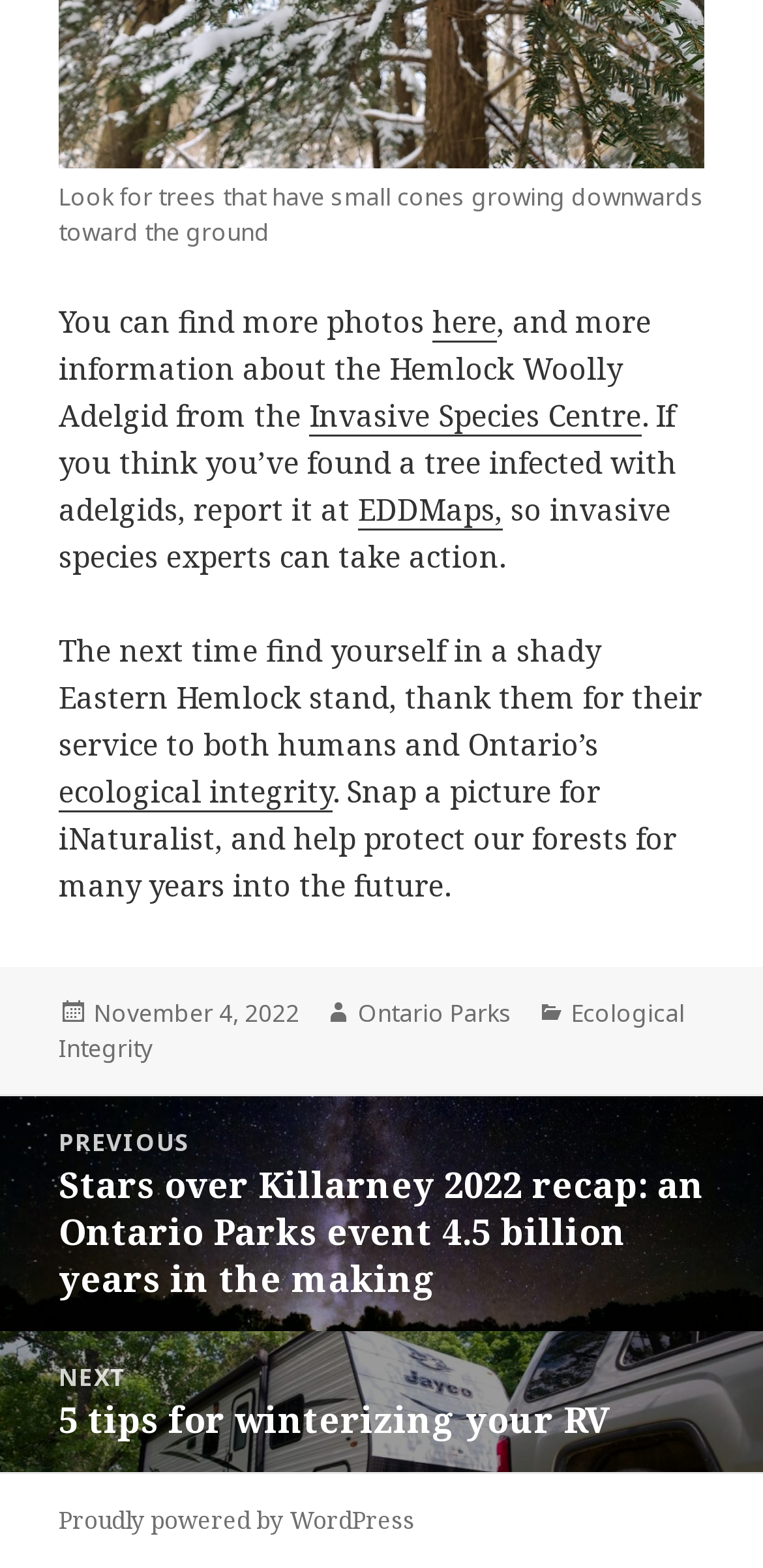Extract the bounding box coordinates for the described element: "Invasive Species Centre". The coordinates should be represented as four float numbers between 0 and 1: [left, top, right, bottom].

[0.405, 0.252, 0.841, 0.278]